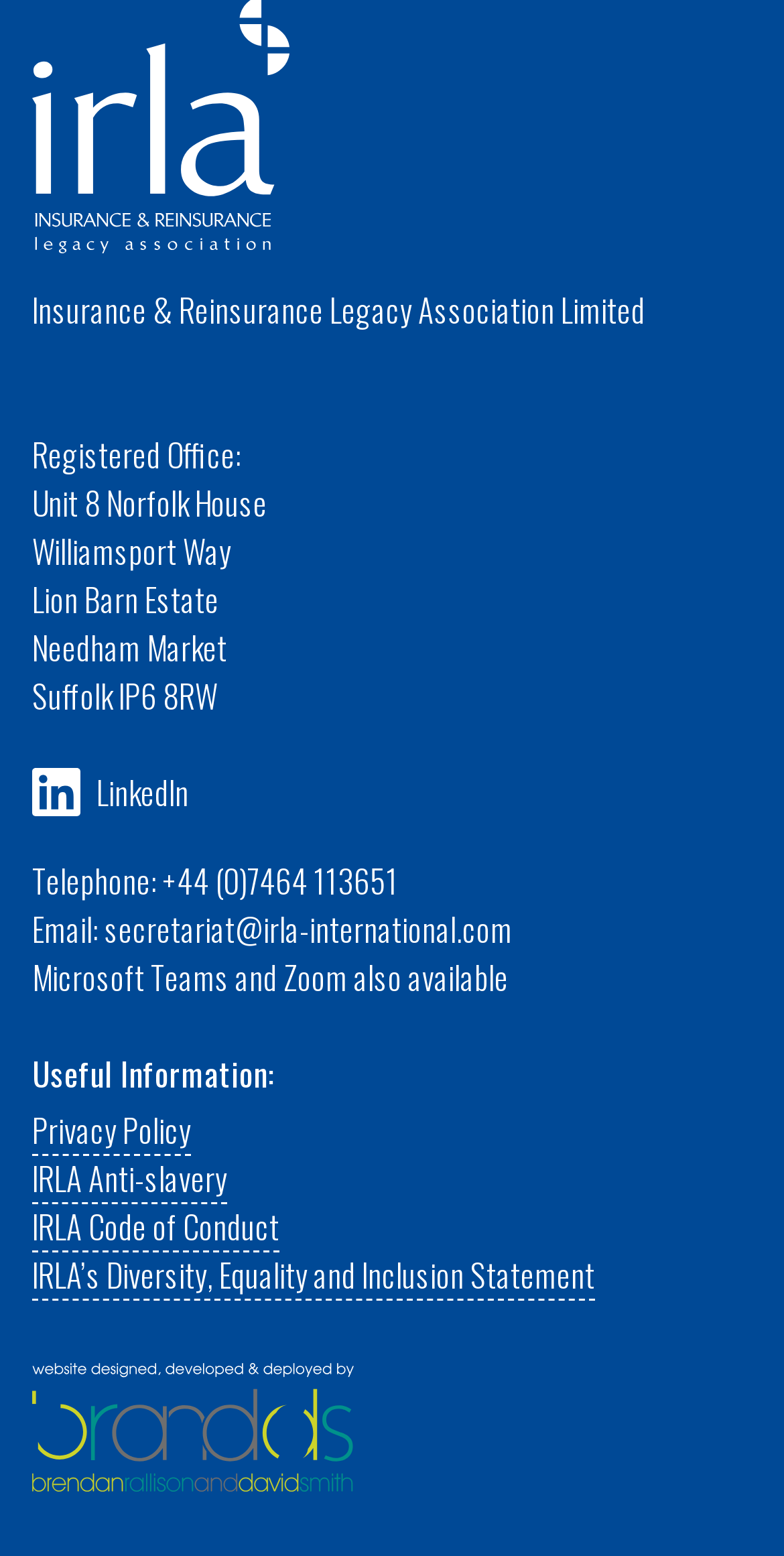What is the company name?
Based on the image content, provide your answer in one word or a short phrase.

Insurance & Reinsurance Legacy Association Limited